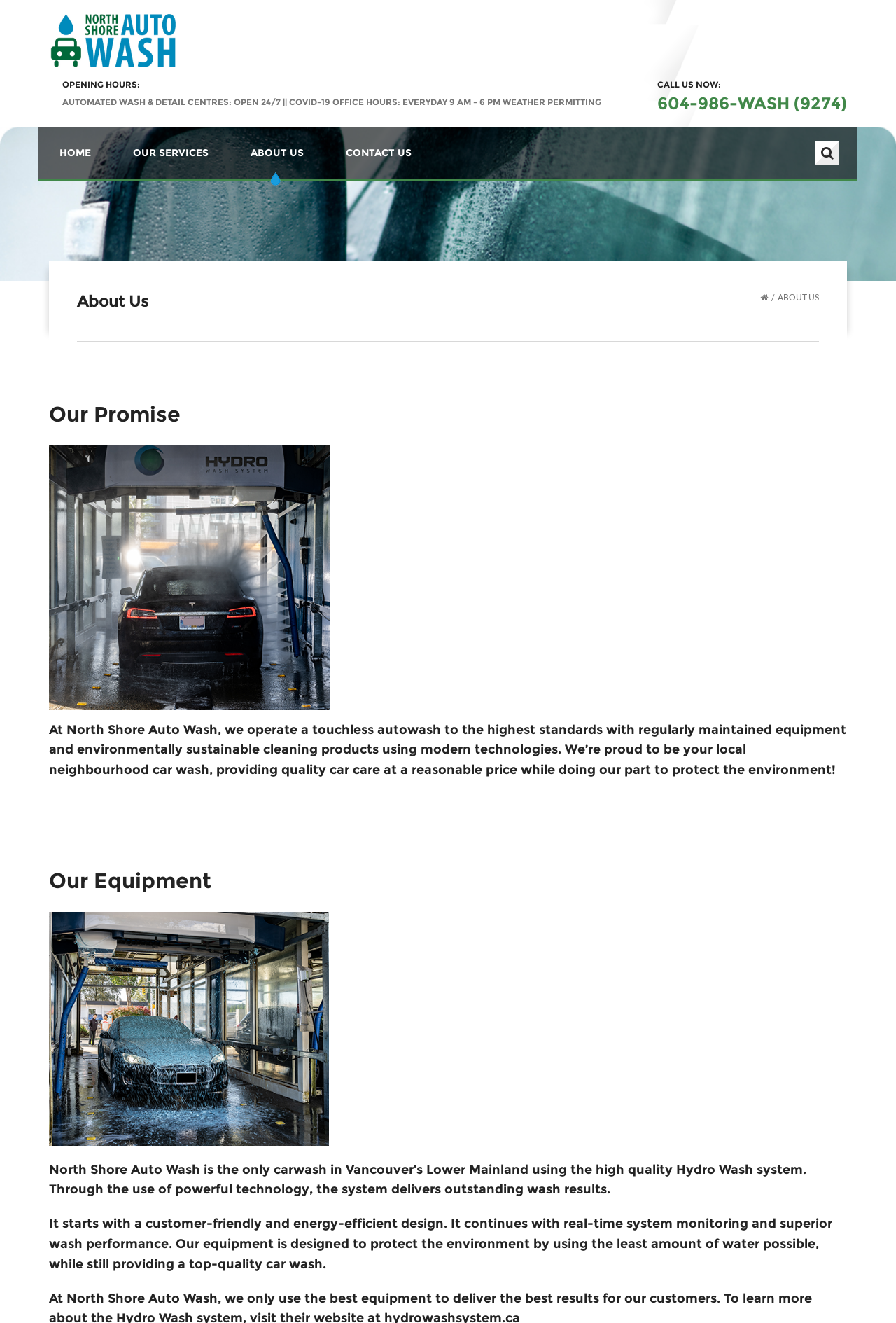Provide a thorough and detailed response to the question by examining the image: 
What is the purpose of the equipment at North Shore Auto Wash?

I found the purpose of the equipment by reading the section about 'Our Equipment', which states that the equipment is designed to protect the environment by using the least amount of water possible, while still providing a top-quality car wash.